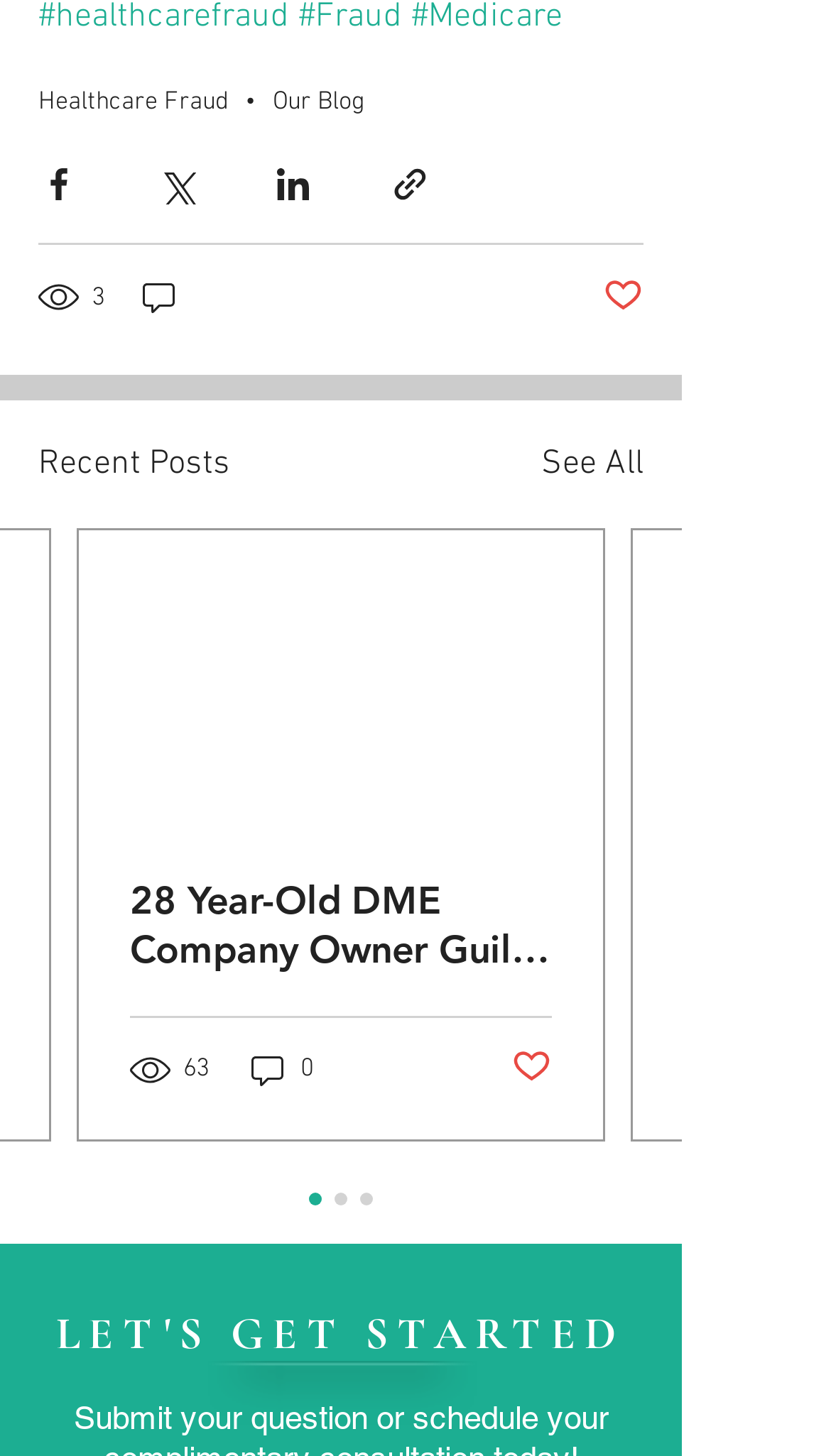Highlight the bounding box coordinates of the region I should click on to meet the following instruction: "Share via Facebook".

[0.046, 0.112, 0.095, 0.14]